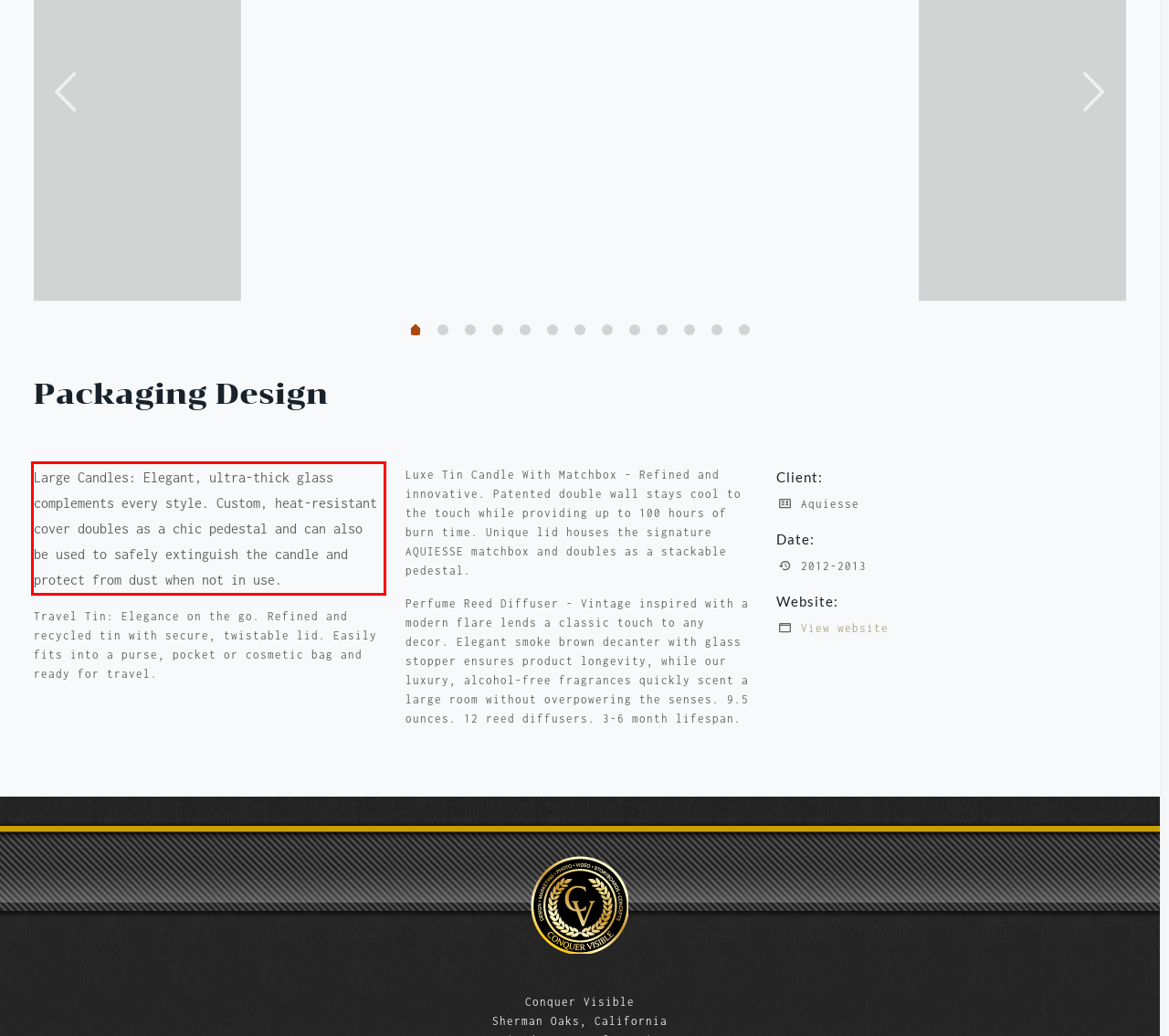Please extract the text content within the red bounding box on the webpage screenshot using OCR.

Large Candles: Elegant, ultra-thick glass complements every style. Custom, heat-resistant cover doubles as a chic pedestal and can also be used to safely extinguish the candle and protect from dust when not in use.